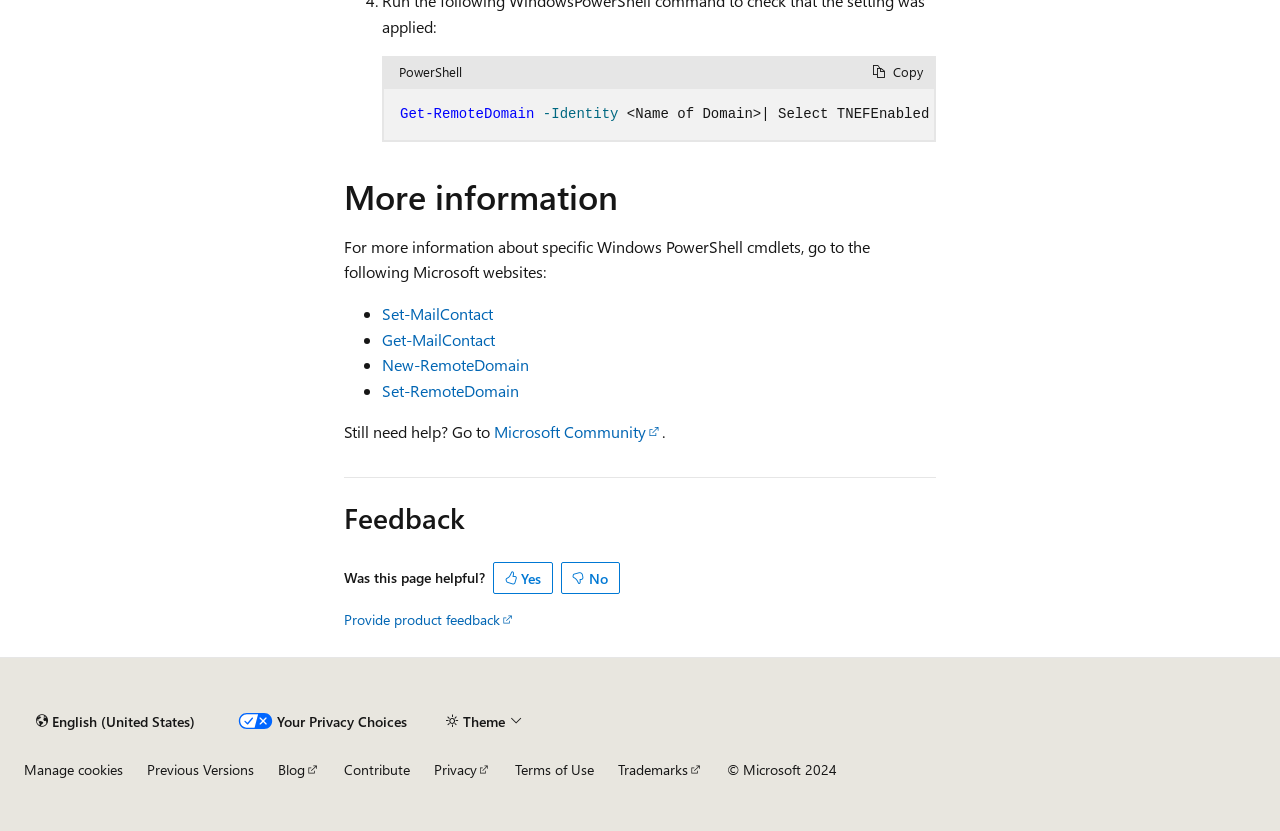What is the copyright year of the webpage?
Look at the image and respond to the question as thoroughly as possible.

The copyright year of the webpage is indicated at the bottom of the page, with the text '© Microsoft 2024'.